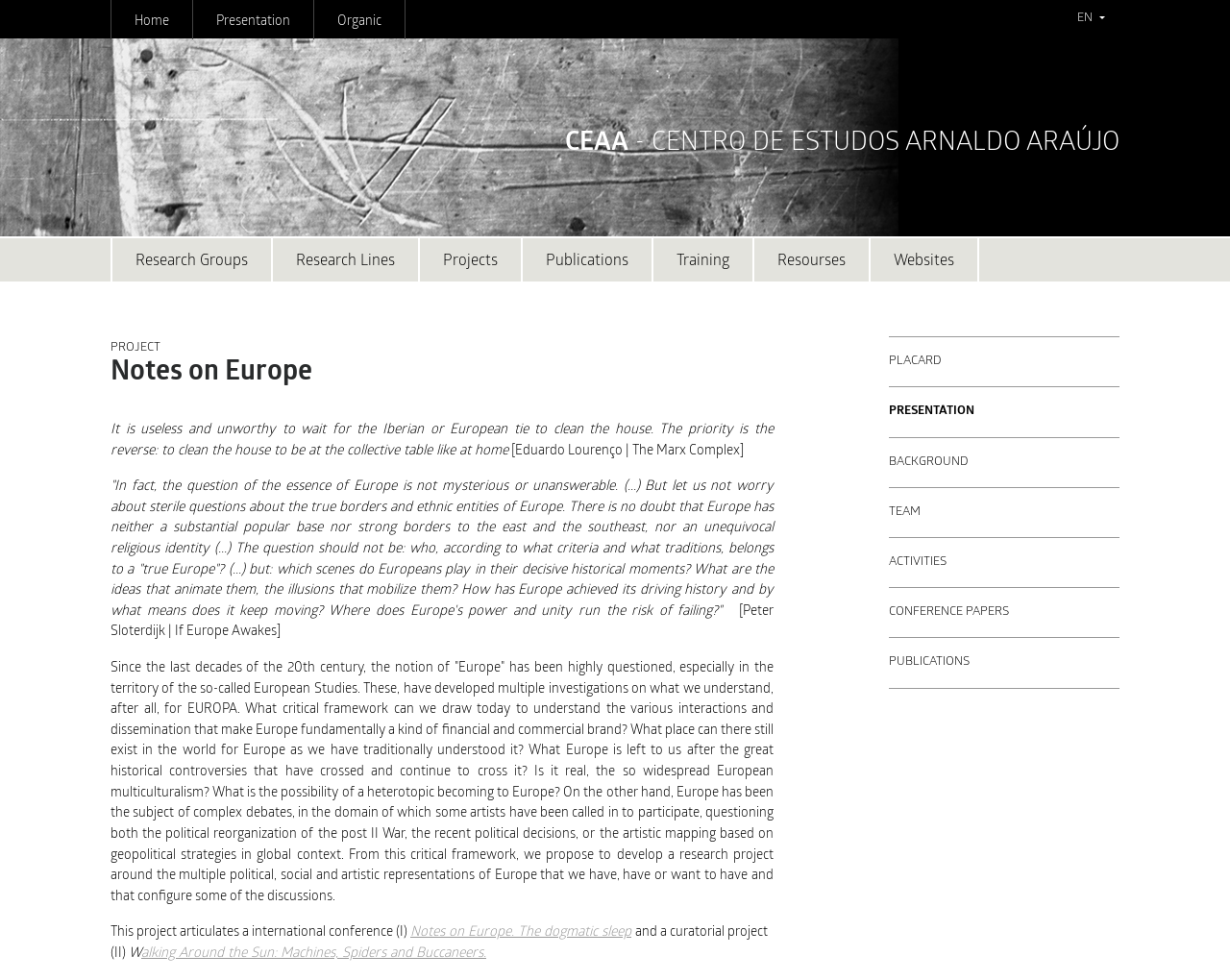Give a full account of the webpage's elements and their arrangement.

The webpage is titled "CEAA :: Notes on Europe" and appears to be a research project or academic website. At the top, there is a navigation menu with links to "Home", "Presentation", "Organic", and a language selection button "EN" with a dropdown menu. 

Below the navigation menu, there is a heading that reads "CEAA - CENTRO DE ESTUDOS ARNALDO ARAÚJO". 

On the left side of the page, there is a vertical menu with links to various sections, including "Research Groups", "Research Lines", "Projects", "Publications", "Training", "Resources", and "Websites". 

The main content of the page is divided into several sections. The first section has a heading "Notes on Europe" and features a series of quotes and passages from various authors, including Eduardo Lourenço and Peter Sloterdijk, discussing the concept of Europe and its identity. 

Below this section, there is a paragraph of text that introduces a research project on the multiple representations of Europe, including its political, social, and artistic aspects. 

The next section appears to be a description of the project, which includes an international conference and a curatorial project. There are links to more information on these projects, including "Notes on Europe. The dogmatic sleep" and "Walking Around the Sun: Machines, Spiders and Buccaneers." 

On the right side of the page, there is a separate section with links to "PLACARD", "PRESENTATION", "BACKGROUND", "TEAM", "ACTIVITIES", "CONFERENCE PAPERS", and "PUBLICATIONS", which seem to be related to the project or conference.